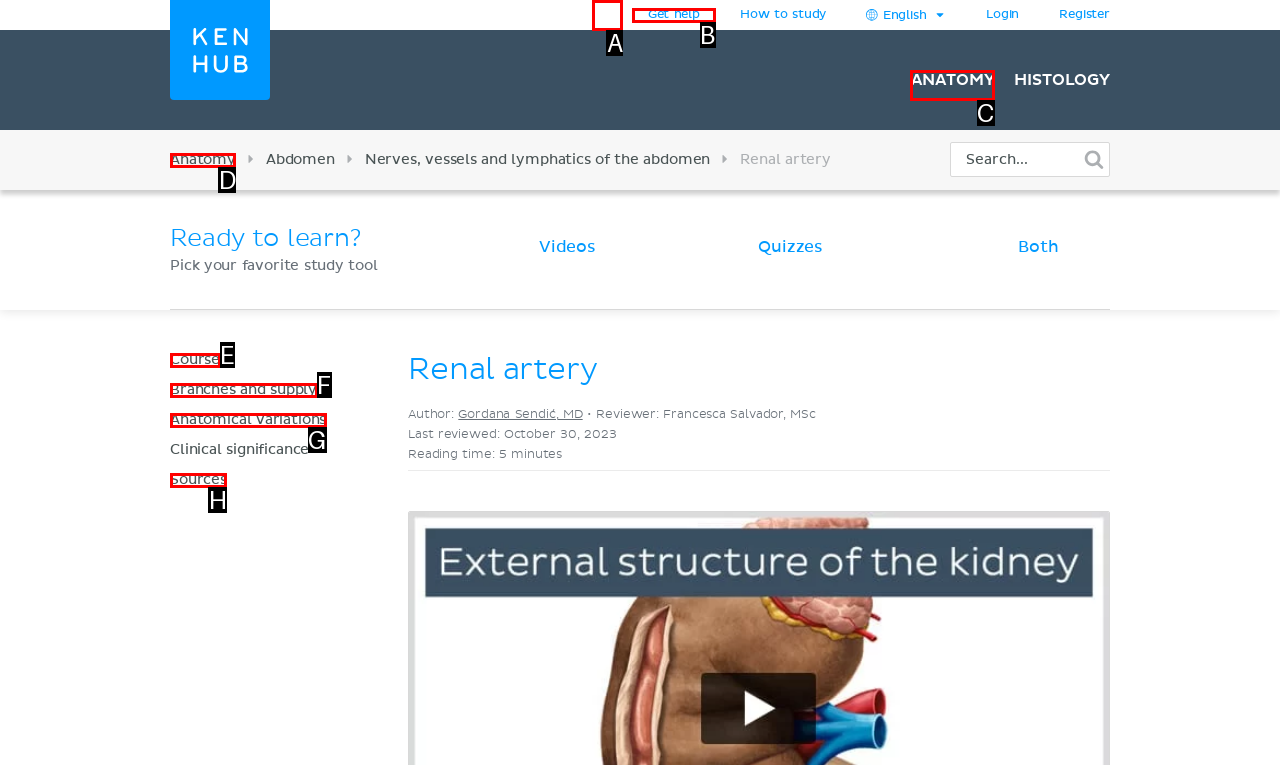From the available options, which lettered element should I click to complete this task: Explore anatomy courses?

E